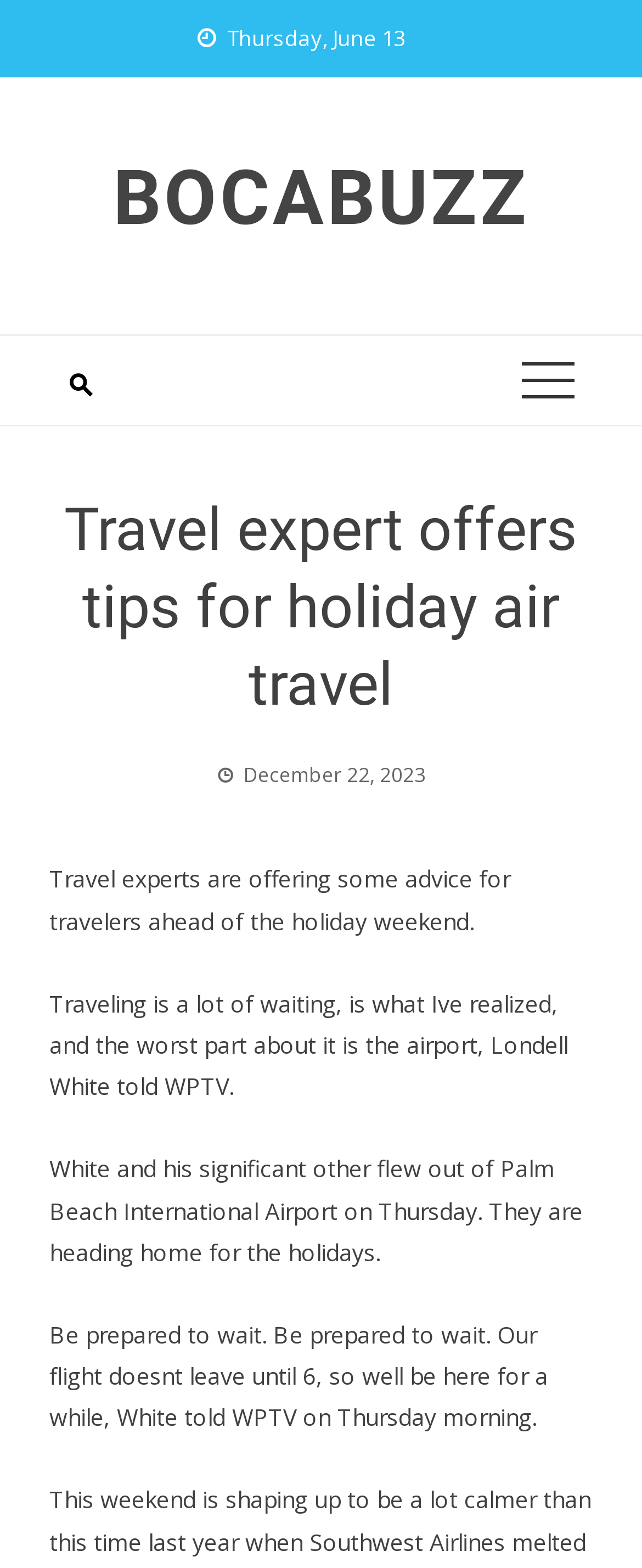Where did Londell White fly out of?
Please look at the screenshot and answer in one word or a short phrase.

Palm Beach International Airport